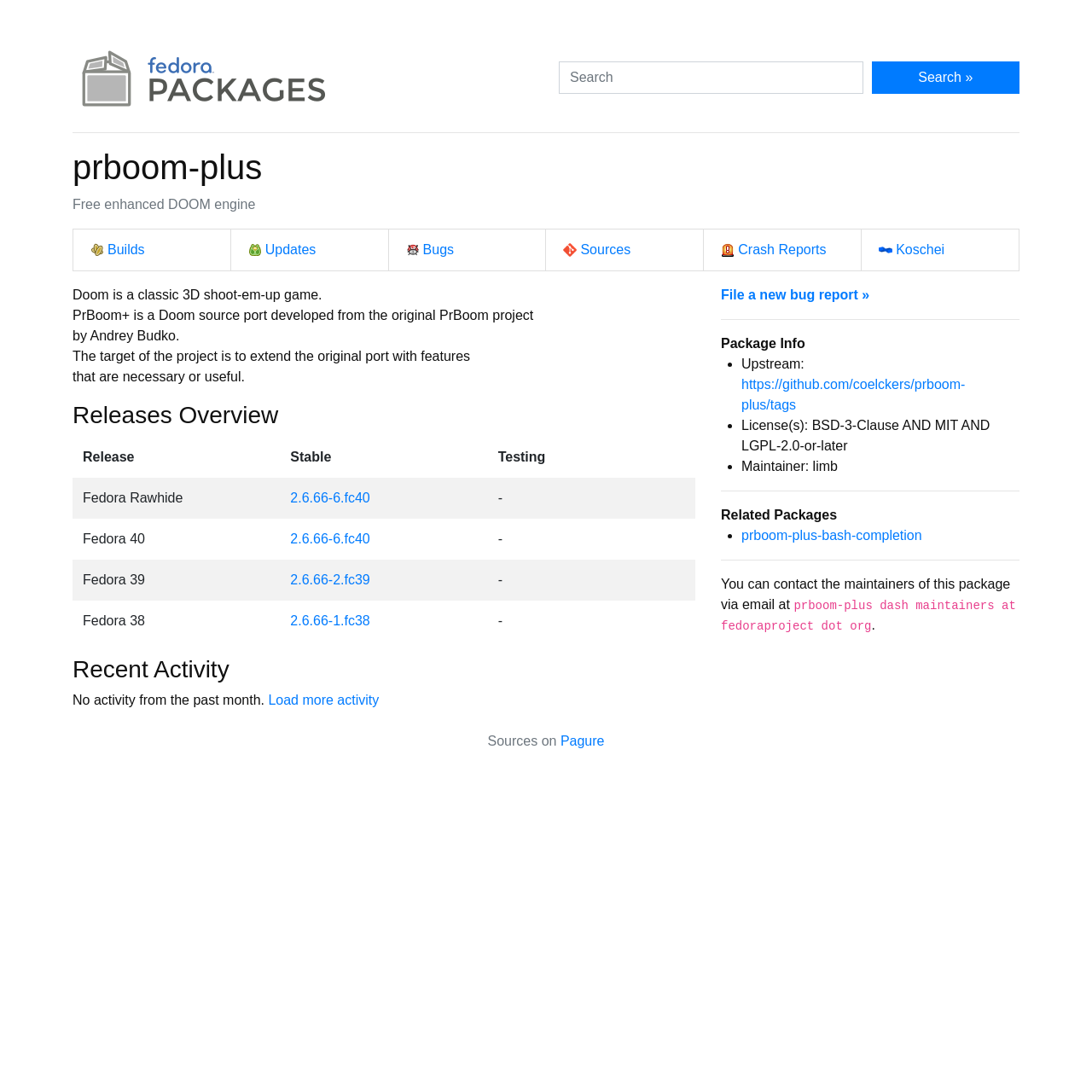What is the target of the prboom-plus project?
Refer to the image and provide a one-word or short phrase answer.

extend the original port with features